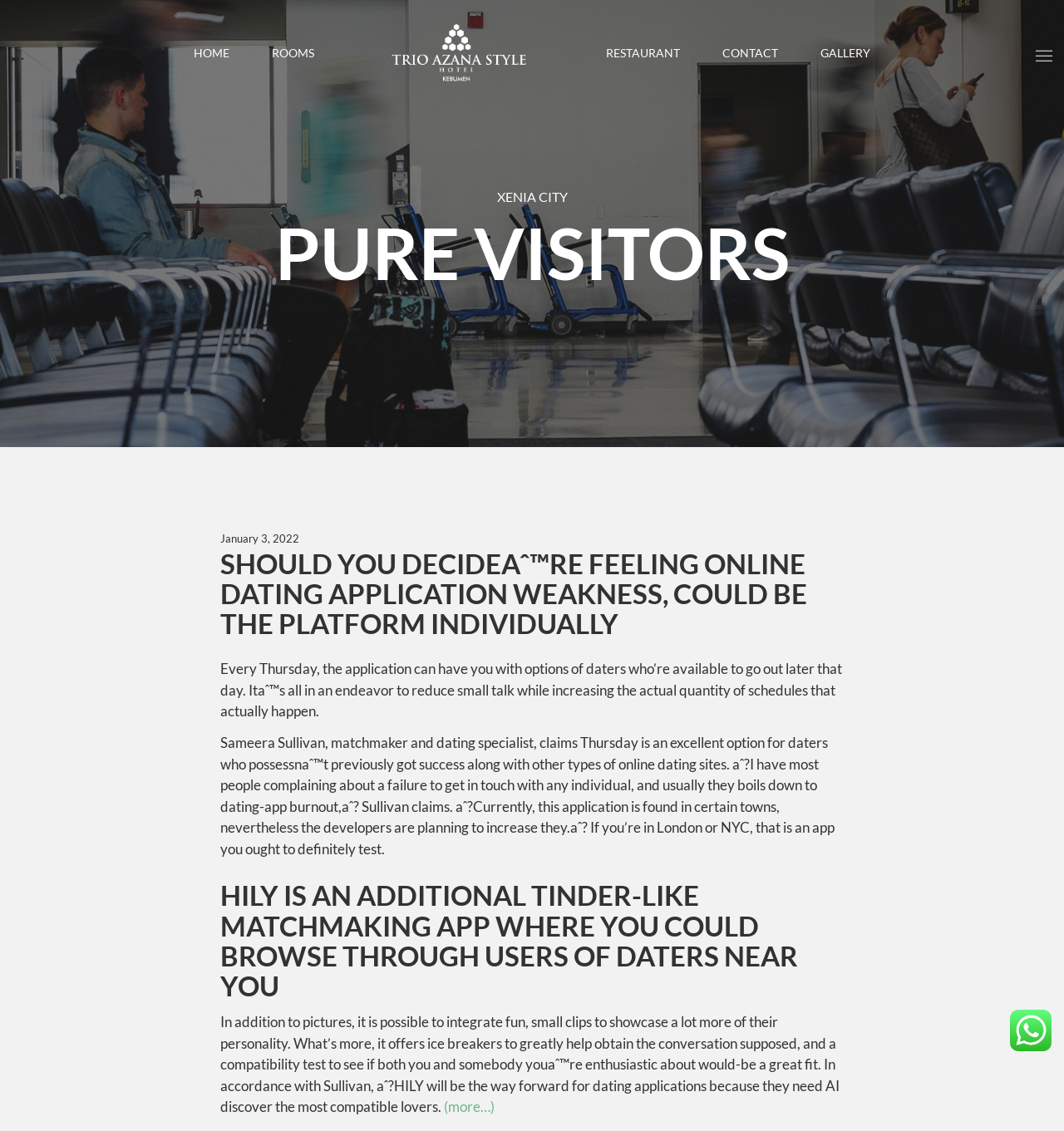Please reply with a single word or brief phrase to the question: 
What is the name of the hotel?

Azana Style Hotel Kebumen